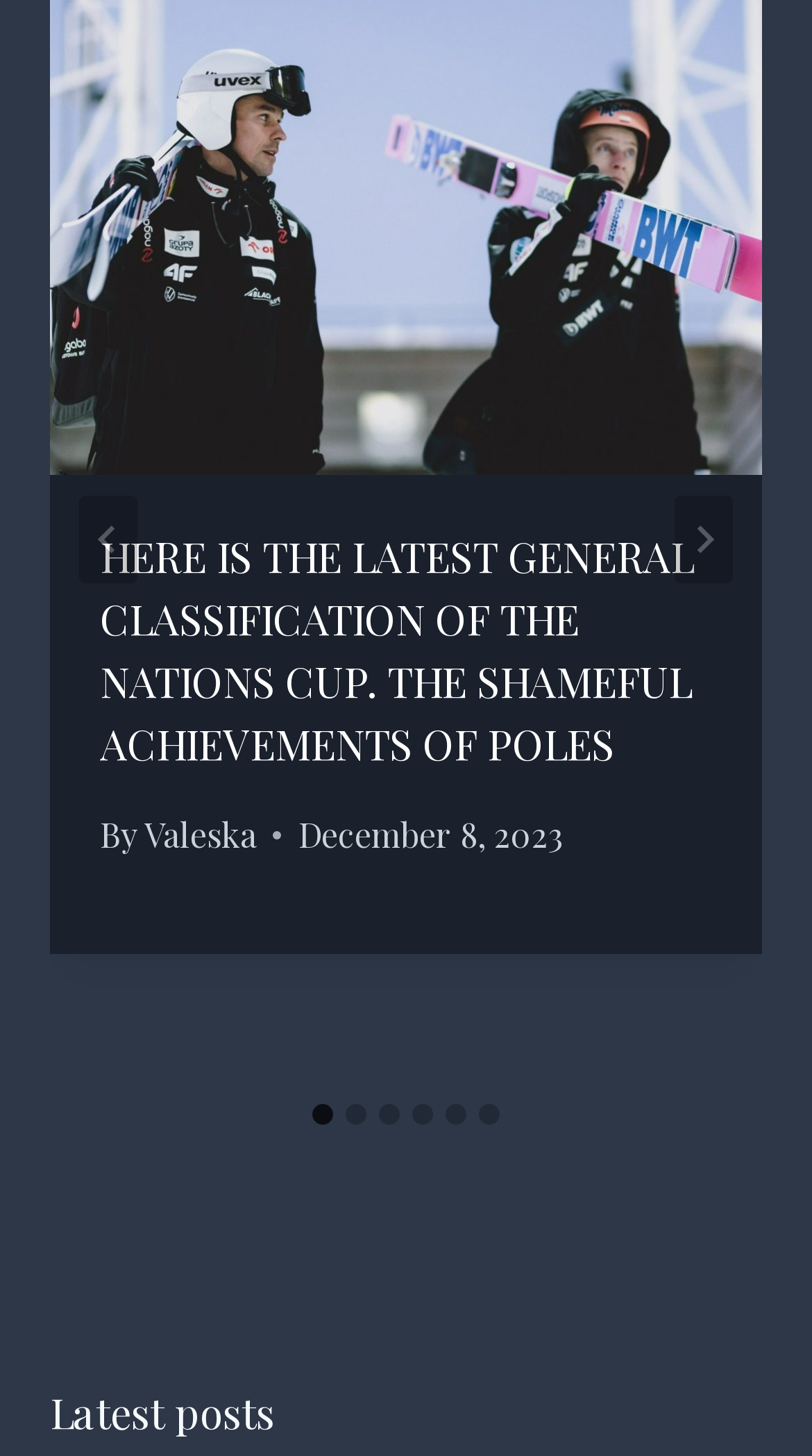What is the current slide number?
Give a single word or phrase answer based on the content of the image.

1